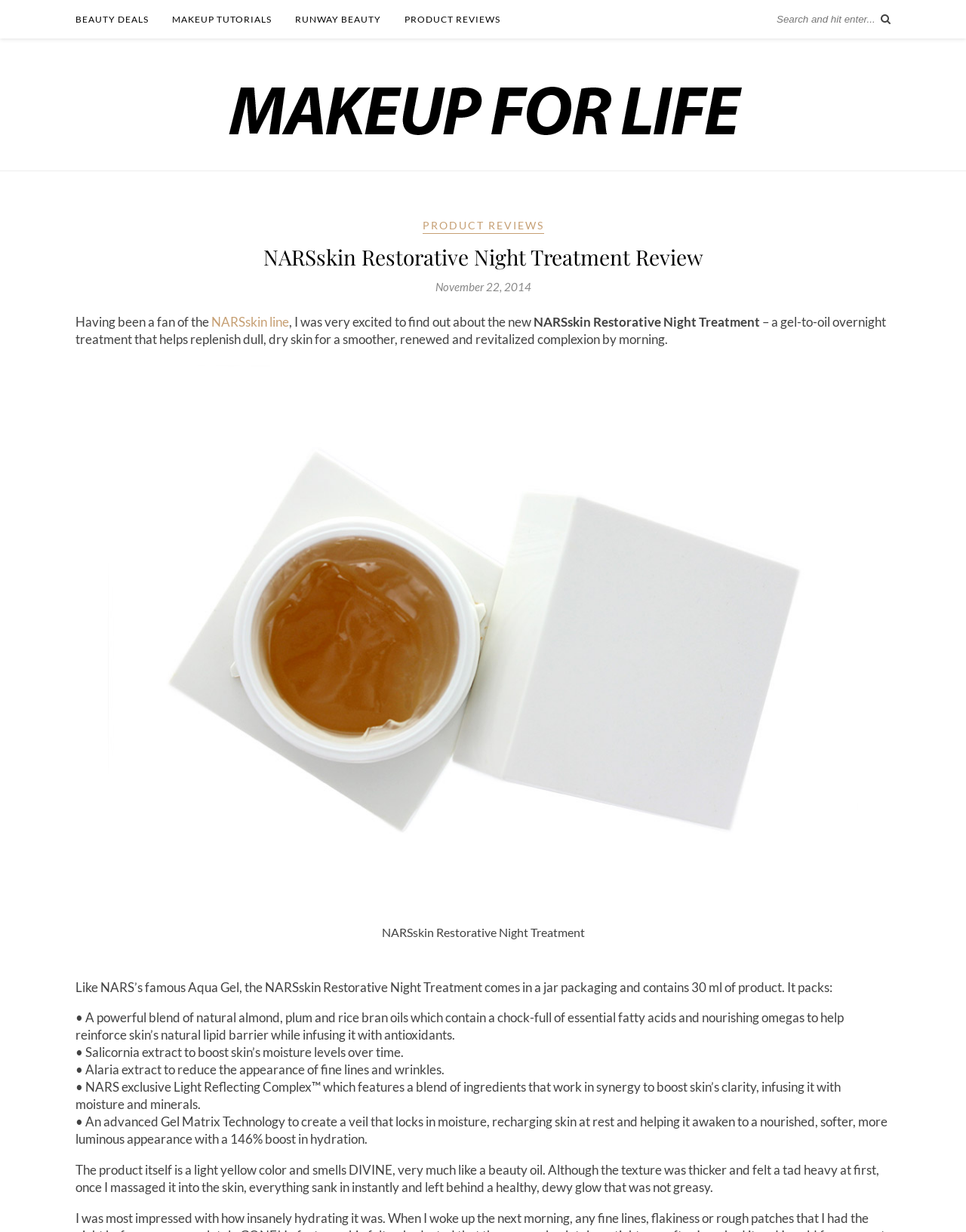How much product is in the jar?
Please use the image to deliver a detailed and complete answer.

The amount of product can be found in the text 'It packs: ... 30 ml of product.' which describes the packaging of the NARSskin Restorative Night Treatment.